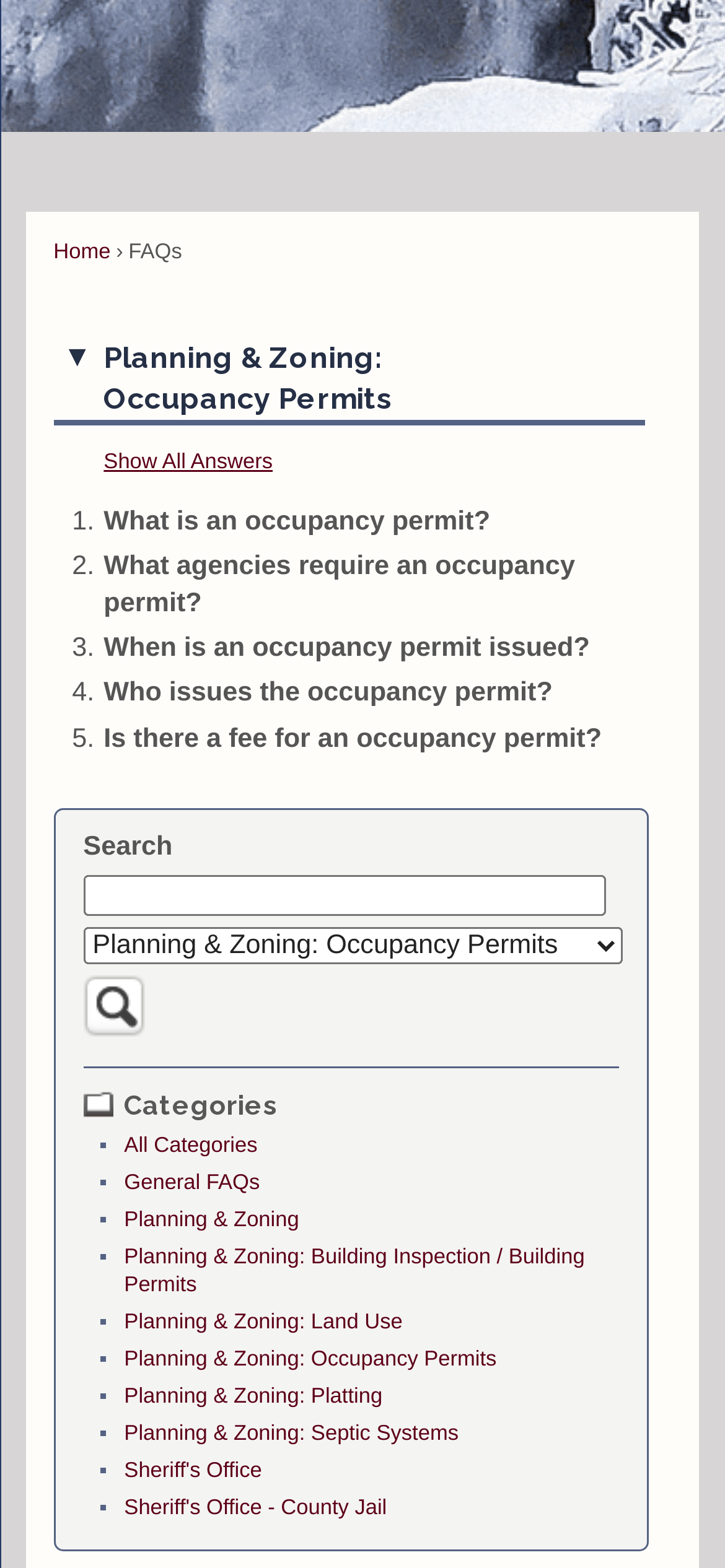What is the function of the 'Show All Answers' link?
Look at the image and answer the question with a single word or phrase.

To show all answers